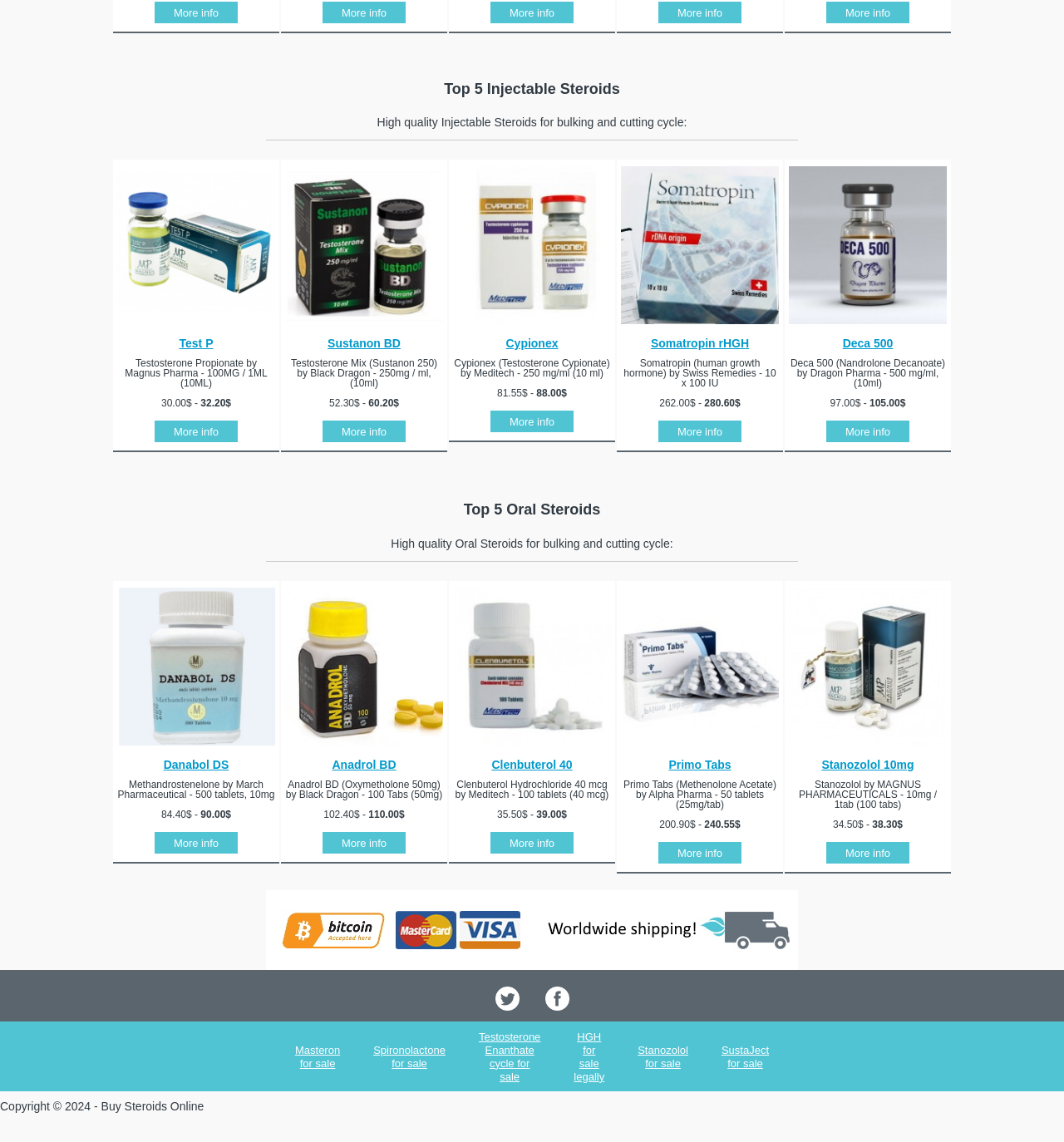Locate the UI element described as follows: "Sustanon BD". Return the bounding box coordinates as four float numbers between 0 and 1 in the order [left, top, right, bottom].

[0.308, 0.295, 0.377, 0.307]